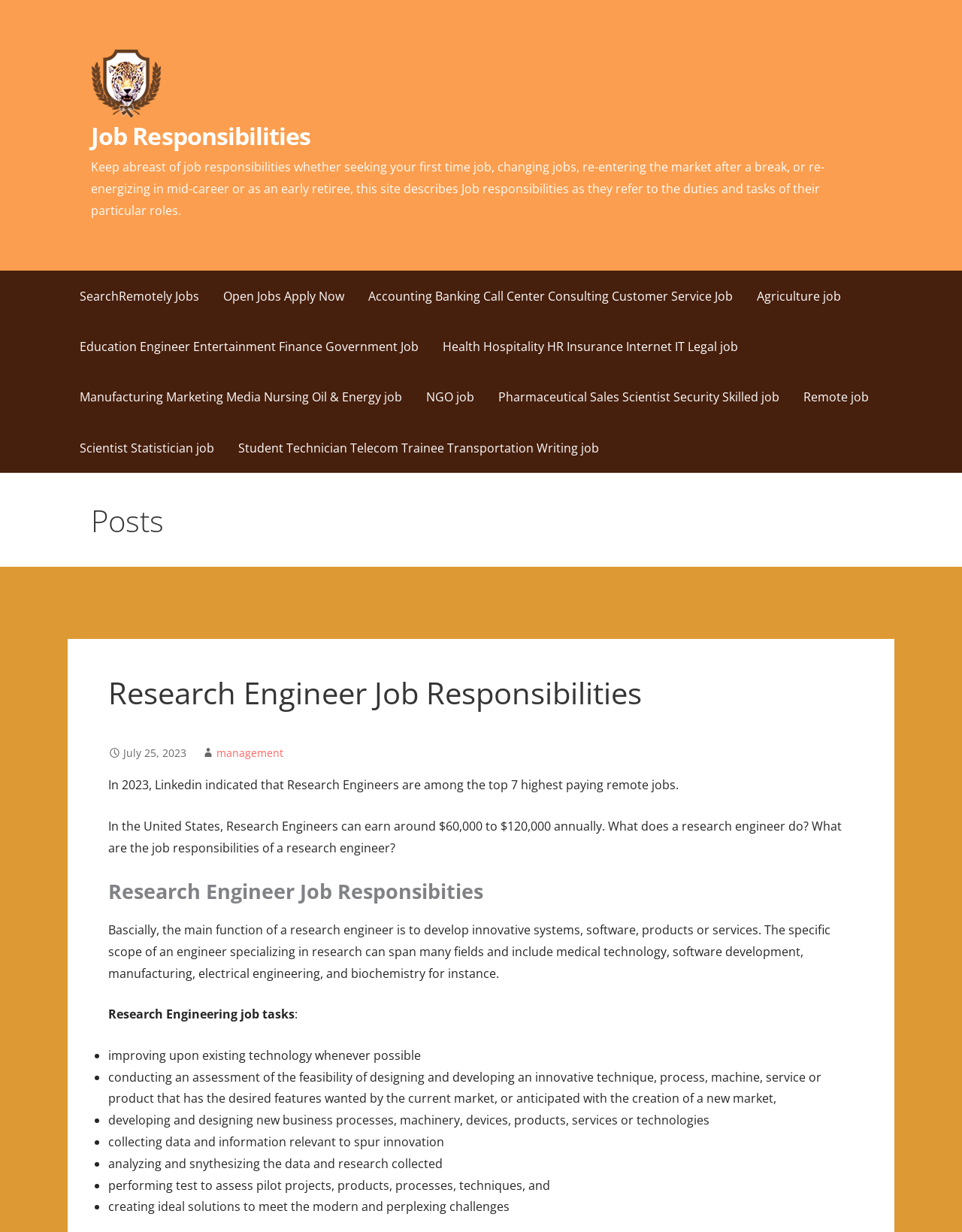Locate the bounding box of the UI element with the following description: "Scientist Statistician job".

[0.07, 0.343, 0.235, 0.384]